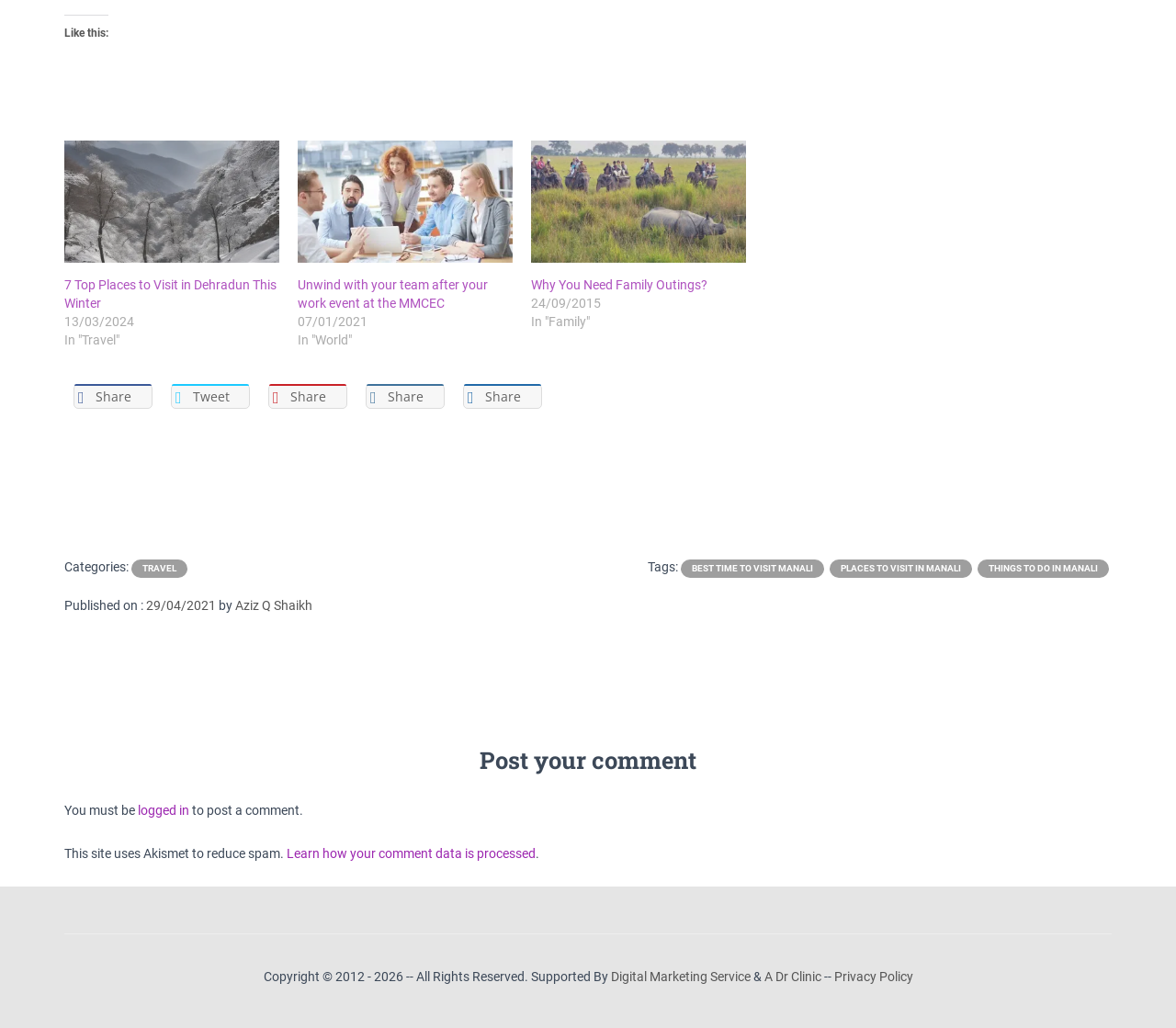Using the provided description 29/04/202129/04/2021, find the bounding box coordinates for the UI element. Provide the coordinates in (top-left x, top-left y, bottom-right x, bottom-right y) format, ensuring all values are between 0 and 1.

[0.124, 0.582, 0.184, 0.596]